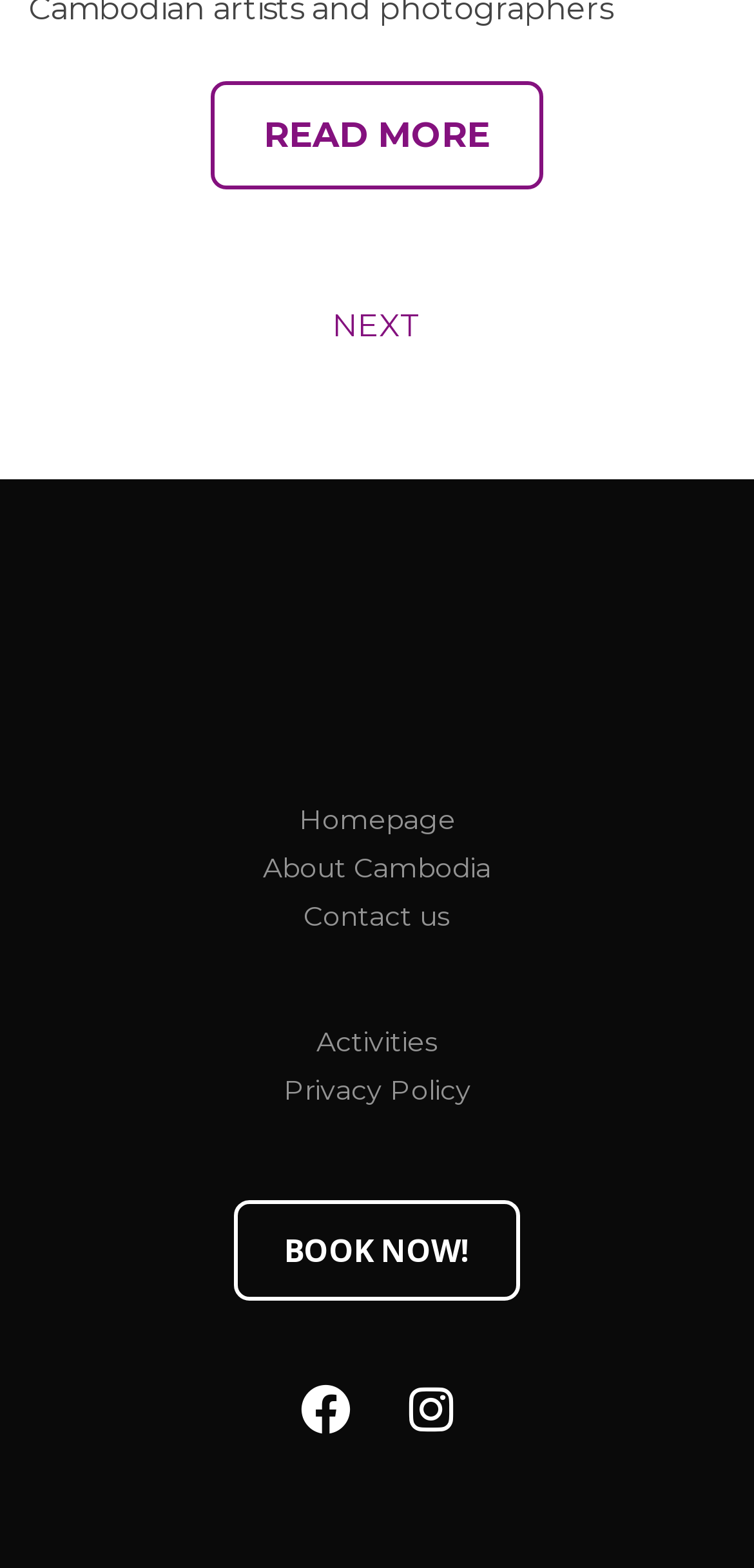How many social media links are present at the bottom?
Using the visual information, respond with a single word or phrase.

2